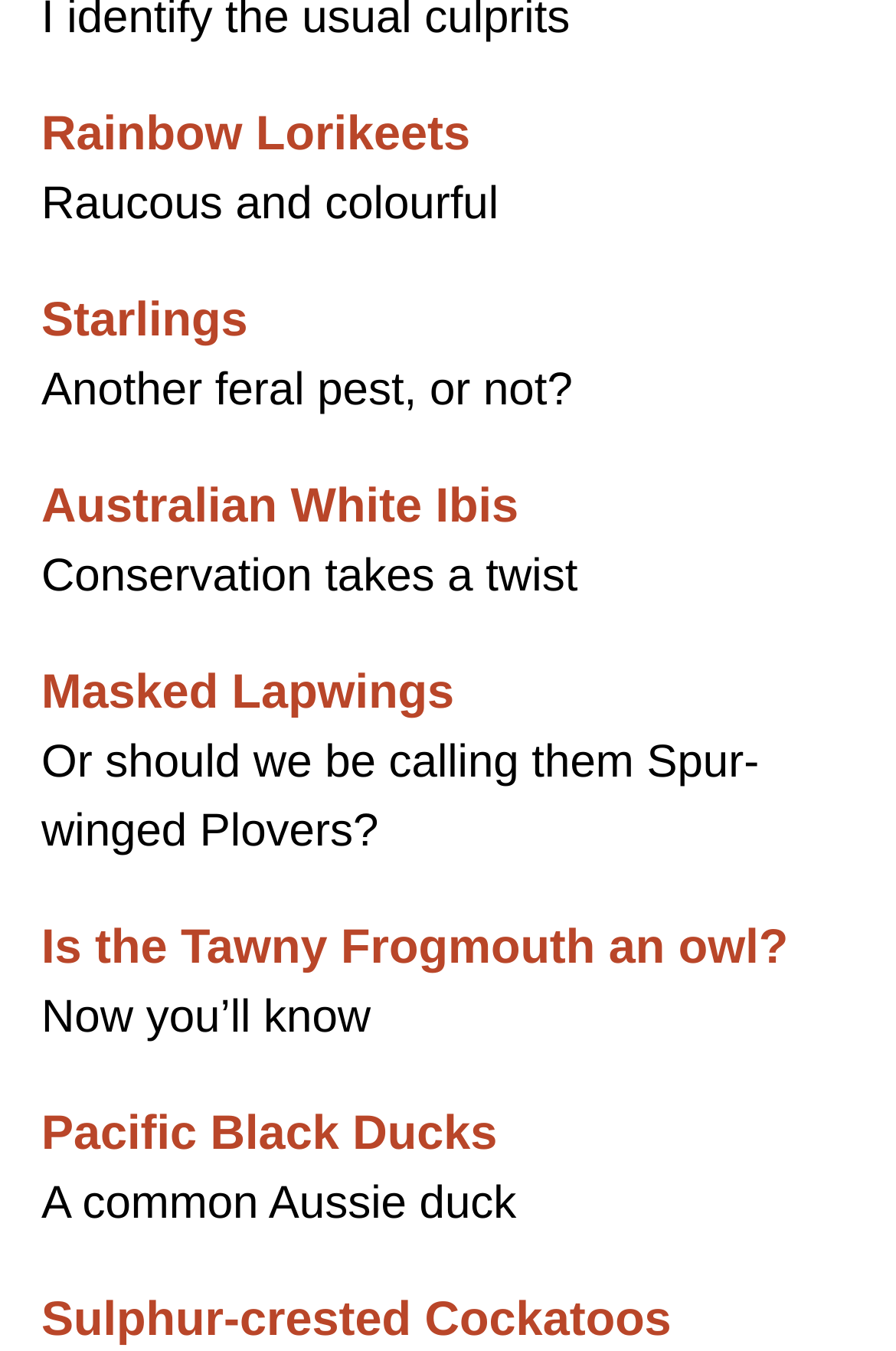Based on the image, provide a detailed and complete answer to the question: 
Are all bird species mentioned native to Australia?

The webpage does not provide explicit information about the origin of each bird species. While some species have 'Australian' in their name, it is not clear whether all species are native to Australia. Further research would be needed to determine this.